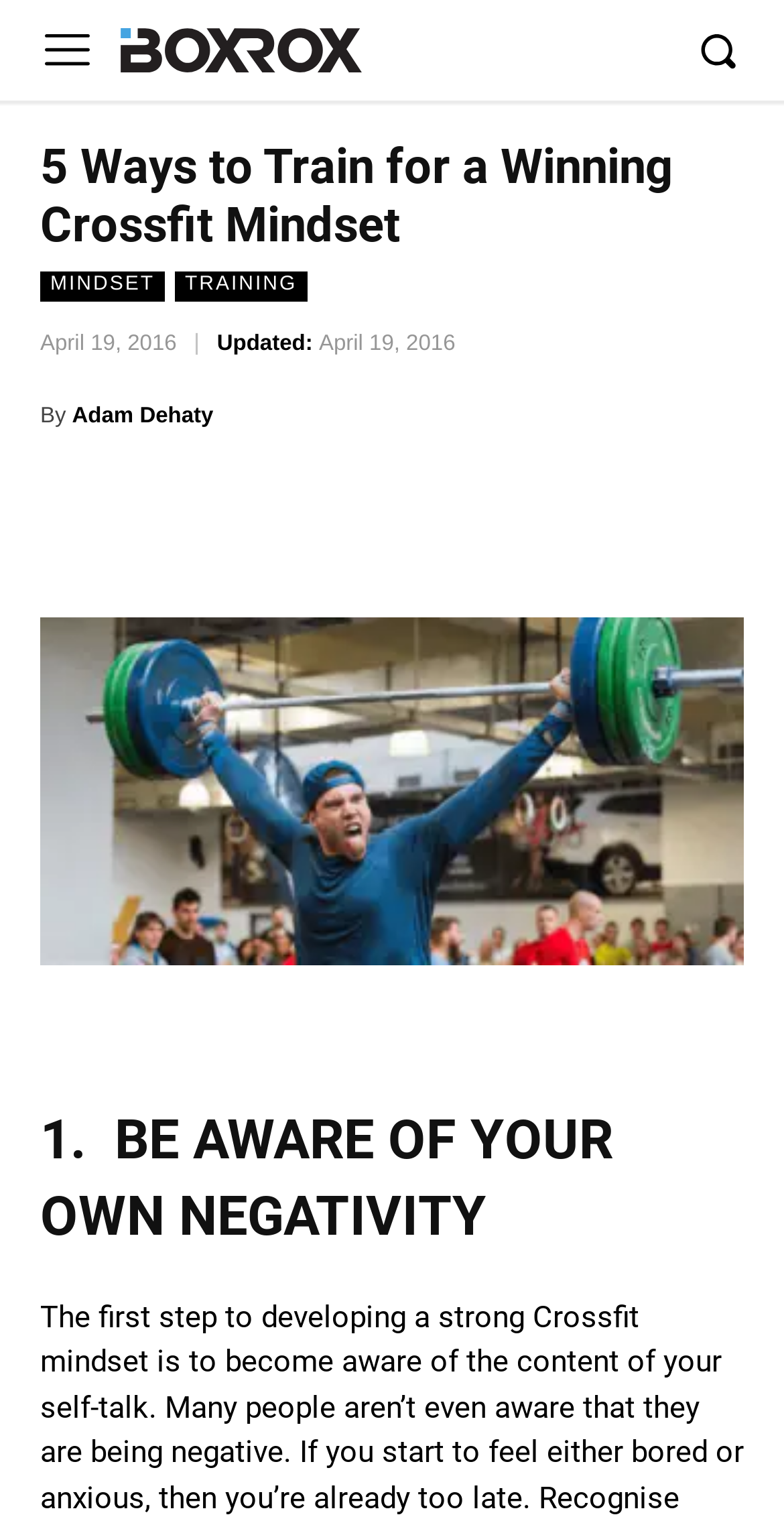What is the theme of the image at the top of the webpage?
Could you answer the question in a detailed manner, providing as much information as possible?

I found the theme of the image at the top of the webpage by looking at the image element with the bounding box coordinates [0.89, 0.0, 0.941, 0.066] and inferring that it is related to Crossfit, which is the main topic of the webpage.